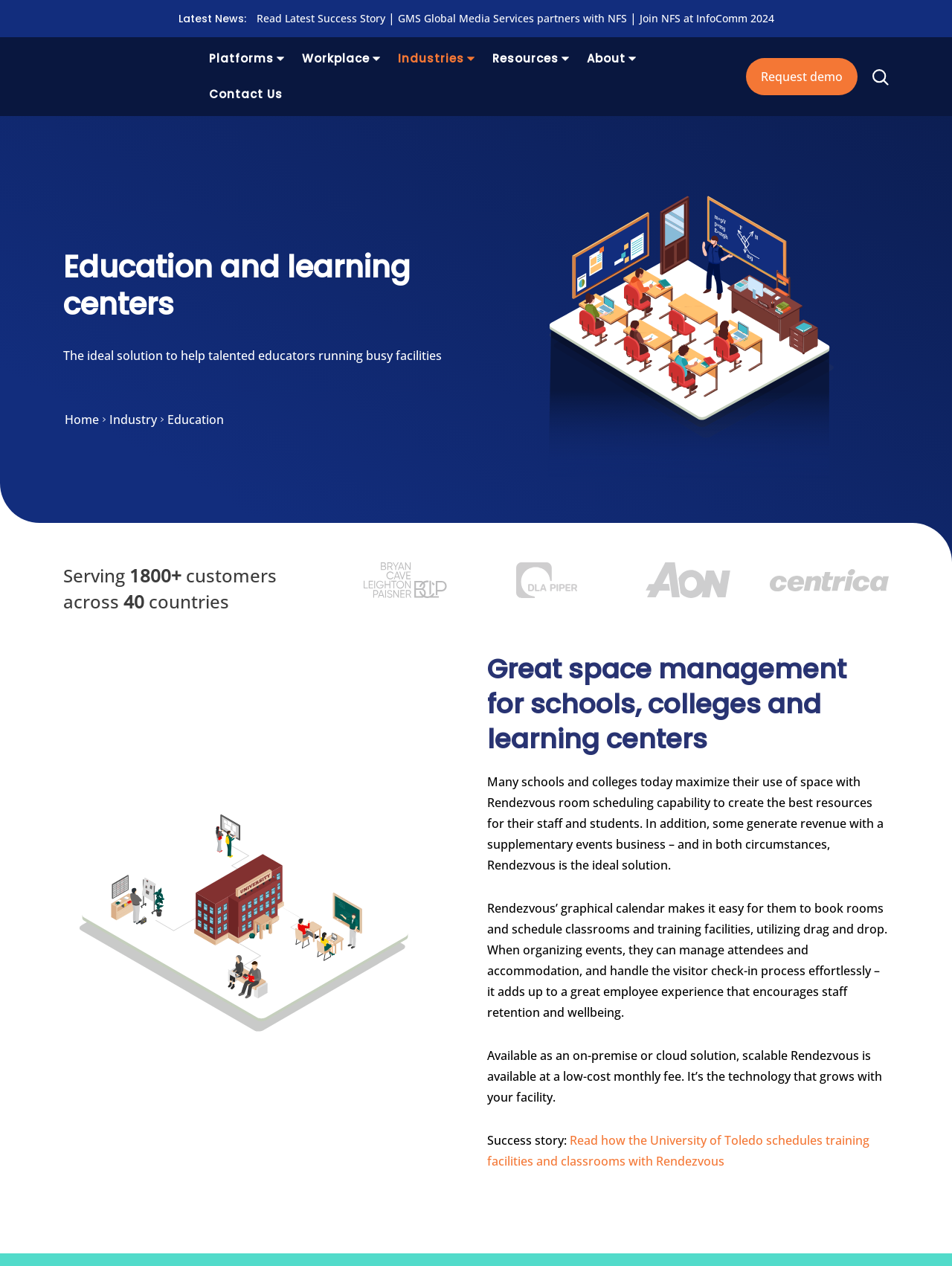Locate the bounding box of the UI element with the following description: "Join NFS at InfoComm 2024".

[0.671, 0.009, 0.813, 0.02]